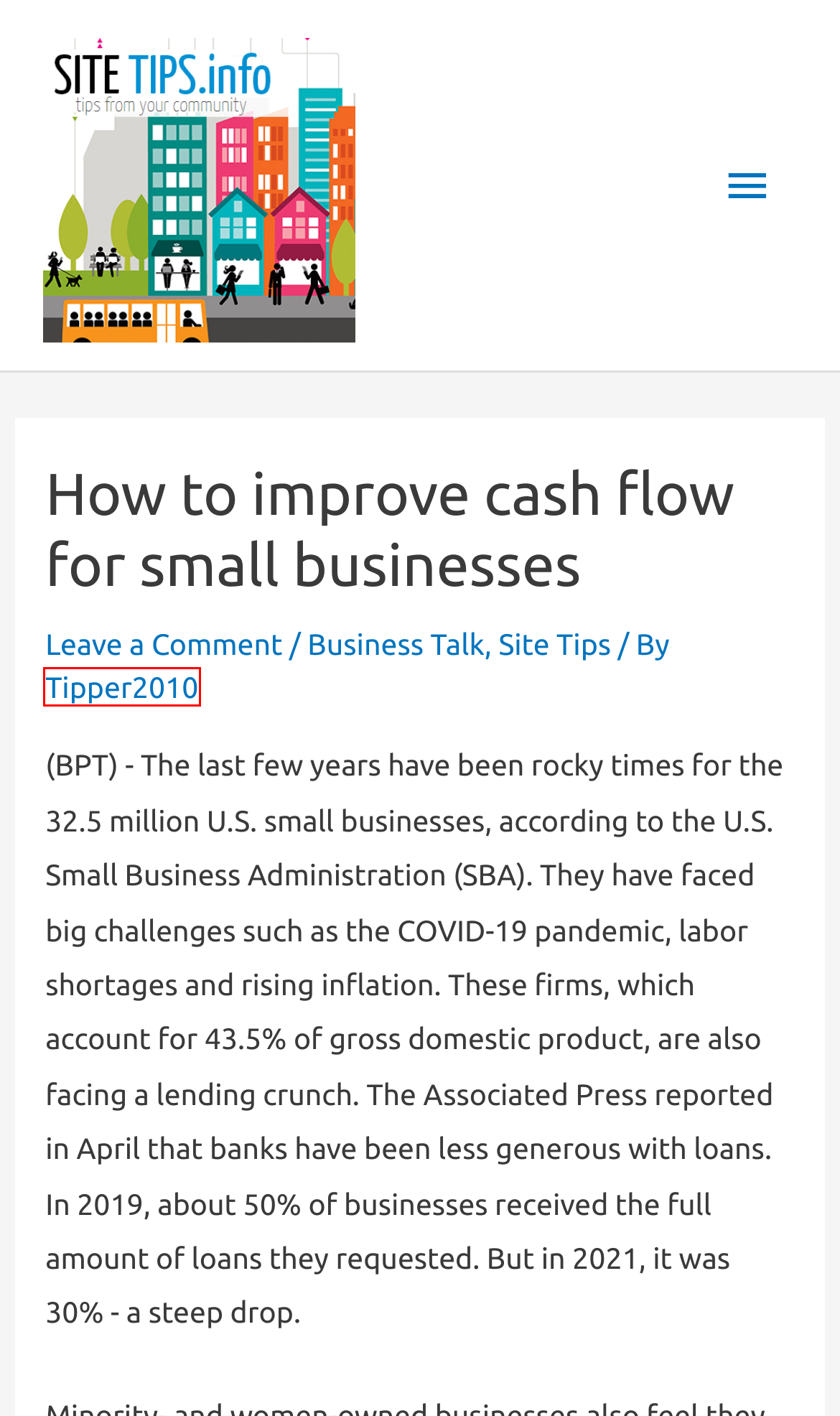Review the webpage screenshot provided, noting the red bounding box around a UI element. Choose the description that best matches the new webpage after clicking the element within the bounding box. The following are the options:
A. Tipper2010, Author at SITE TIPS.info
B. Site Tips Archives - SITE TIPS.info
C. SITE TIPS.info - security news & tips for the website community
D. Business Talk Archives - SITE TIPS.info
E. 6.3 Archives - SITE TIPS.info
F. survey Archives - SITE TIPS.info
G. Digital Marketing Archives - SITE TIPS.info
H. Security Centre Archives - SITE TIPS.info

A